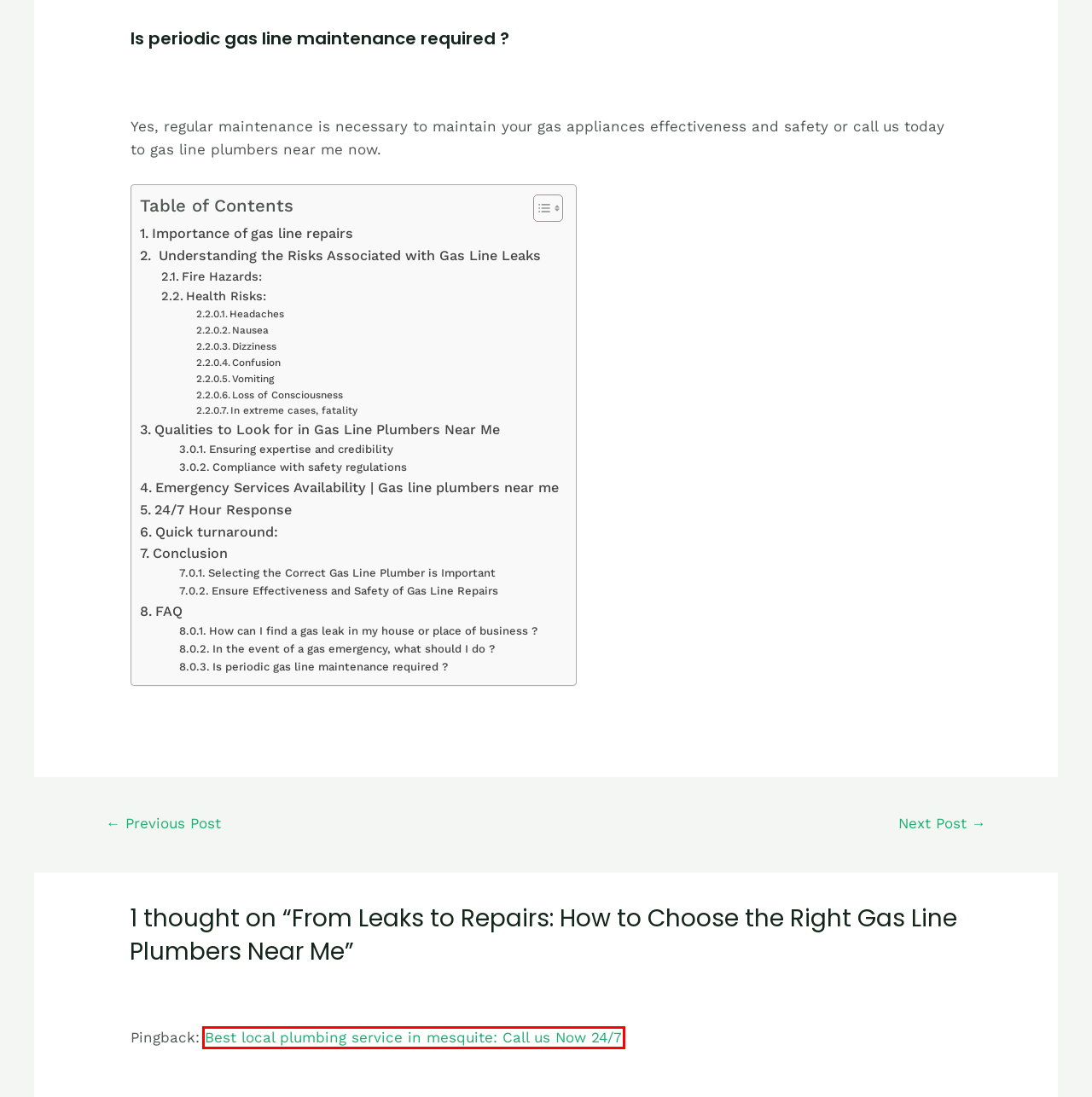You have been given a screenshot of a webpage with a red bounding box around a UI element. Select the most appropriate webpage description for the new webpage that appears after clicking the element within the red bounding box. The choices are:
A. Our Blog List
B. Learn more about us today
C. Your Plumbing Solution Expert | Call at +18777596799
D. Best local plumbing service in mesquite: Call us Now 24/7
E. Pro Plumber Service | High-Quality Plumbing Services in USA
F. Affordable Gas Line Services 24/7 | Pro Plumber Service
G. Read Installing Kitchen Sink Drain Plumbing Guide Line Today
H. Read Our Privacy Policy

D